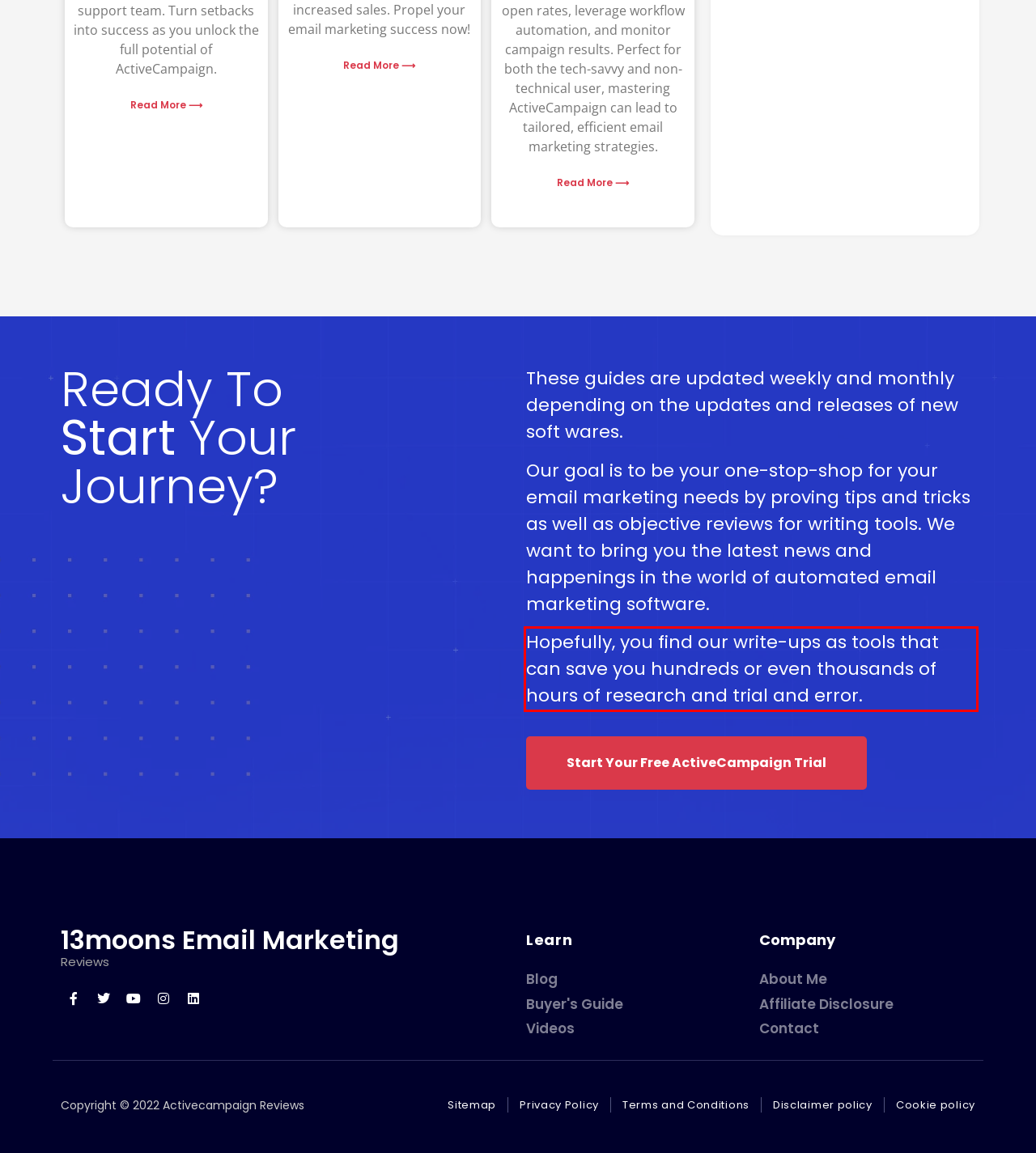There is a UI element on the webpage screenshot marked by a red bounding box. Extract and generate the text content from within this red box.

Hopefully, you find our write-ups as tools that can save you hundreds or even thousands of hours of research and trial and error.